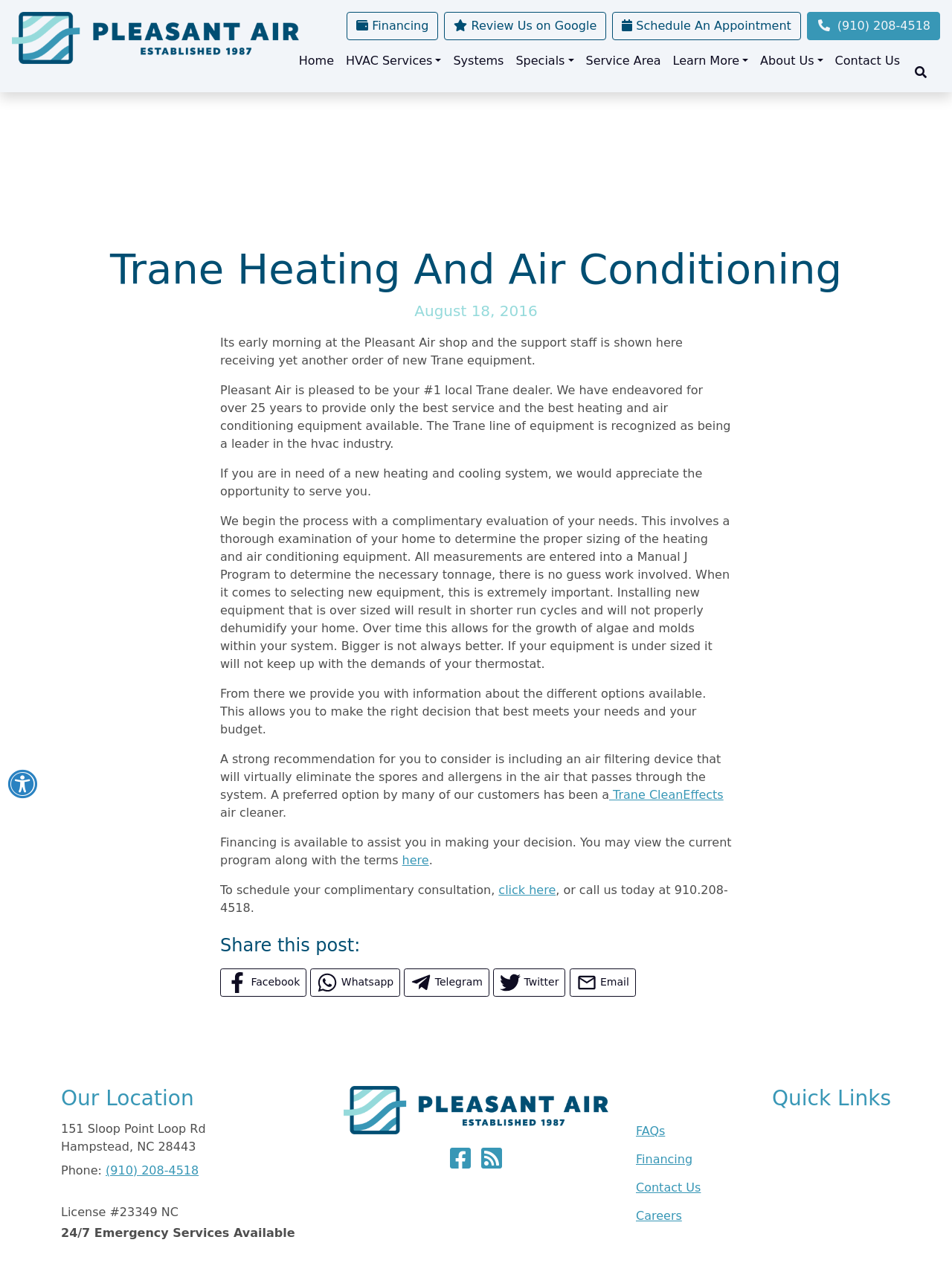Deliver a detailed narrative of the webpage's visual and textual elements.

The webpage is about Trane Heating and Air Conditioning services provided by Pleasant Air Inc. At the top, there is a navigation menu with links to "Home", "HVAC Services", "Systems", "Service Area", "About Us", "Contact Us", and "SEARCH". Below the navigation menu, there is a heading "Trane Heating And Air Conditioning" followed by a brief introduction to Pleasant Air Inc. and their services.

The main content of the webpage is divided into several sections. The first section describes the company's experience and expertise in providing heating and air conditioning services. The second section explains the process of selecting the right equipment for customers' needs, including a complimentary evaluation and providing information about different options.

The third section recommends considering an air filtering device, specifically the Trane CleanEffects air cleaner, and mentions that financing is available to assist with the decision. There are also links to schedule a complimentary consultation and to view the current financing program.

The webpage also features social media links to share the post on Facebook, WhatsApp, Telegram, Twitter, and Email. Additionally, there is a section with the company's location, phone number, and license information. At the bottom, there are quick links to "FAQs", "Financing", "Contact Us", and "Careers".

Throughout the webpage, there are several buttons and links, including "Financing", "Review Us on Google", "Schedule An Appointment", and "SEARCH". There are also images, including the company's logo and social media icons.